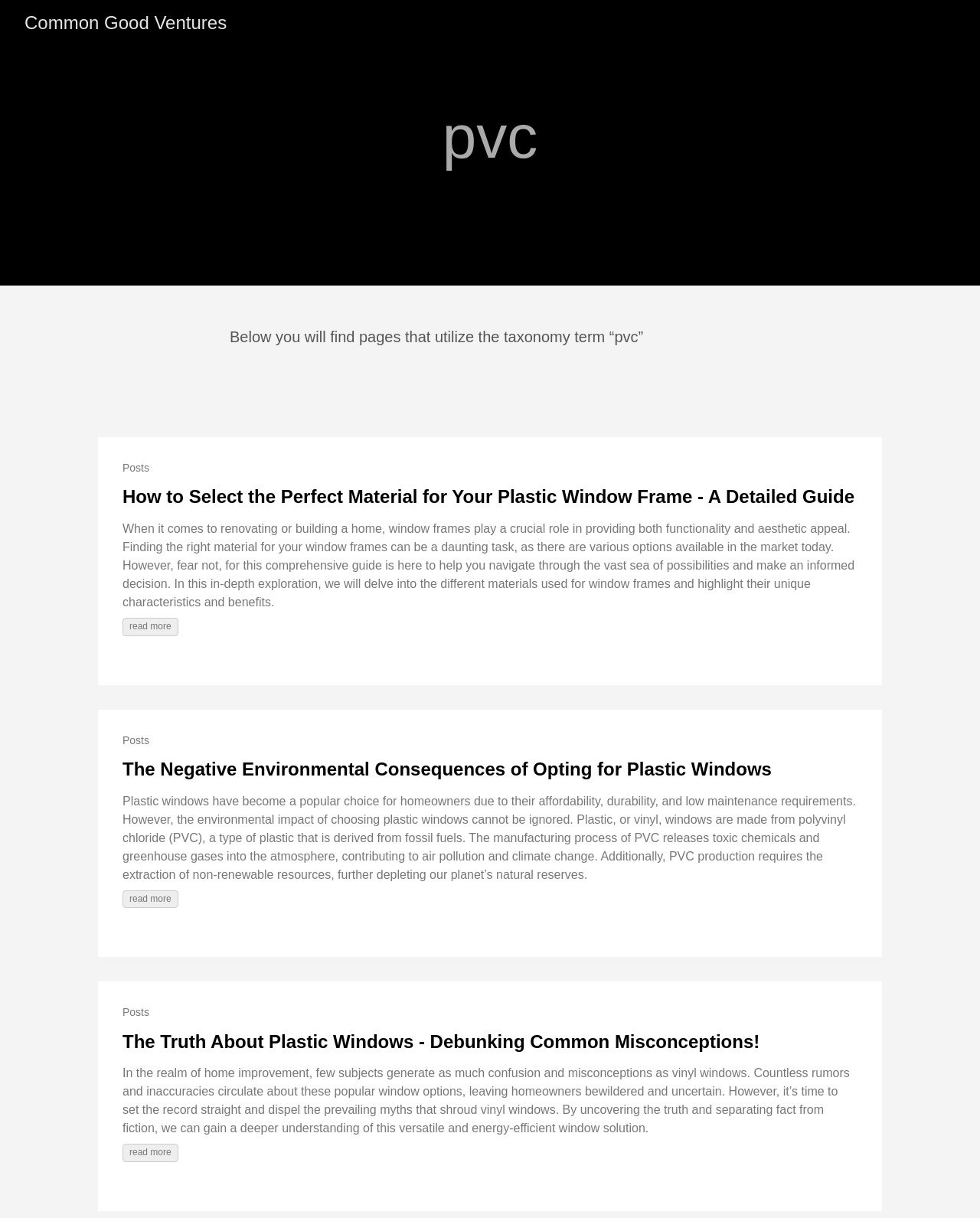What is the focus of the first article?
Provide a concise answer using a single word or phrase based on the image.

Selecting material for plastic window frames